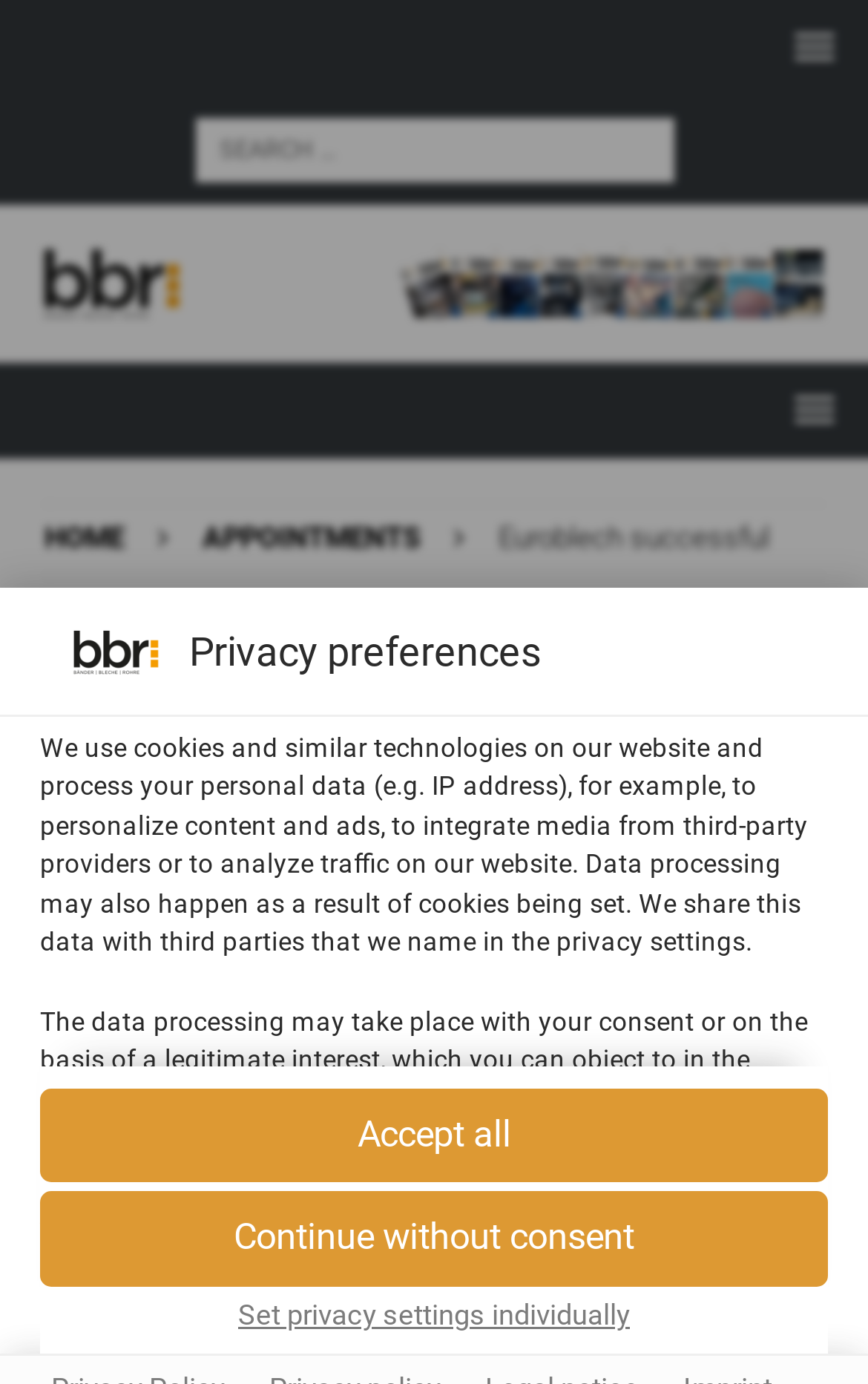What is the purpose of the EuroBlech event?
From the image, respond with a single word or phrase.

Sheet Metal Working Technology Exhibition